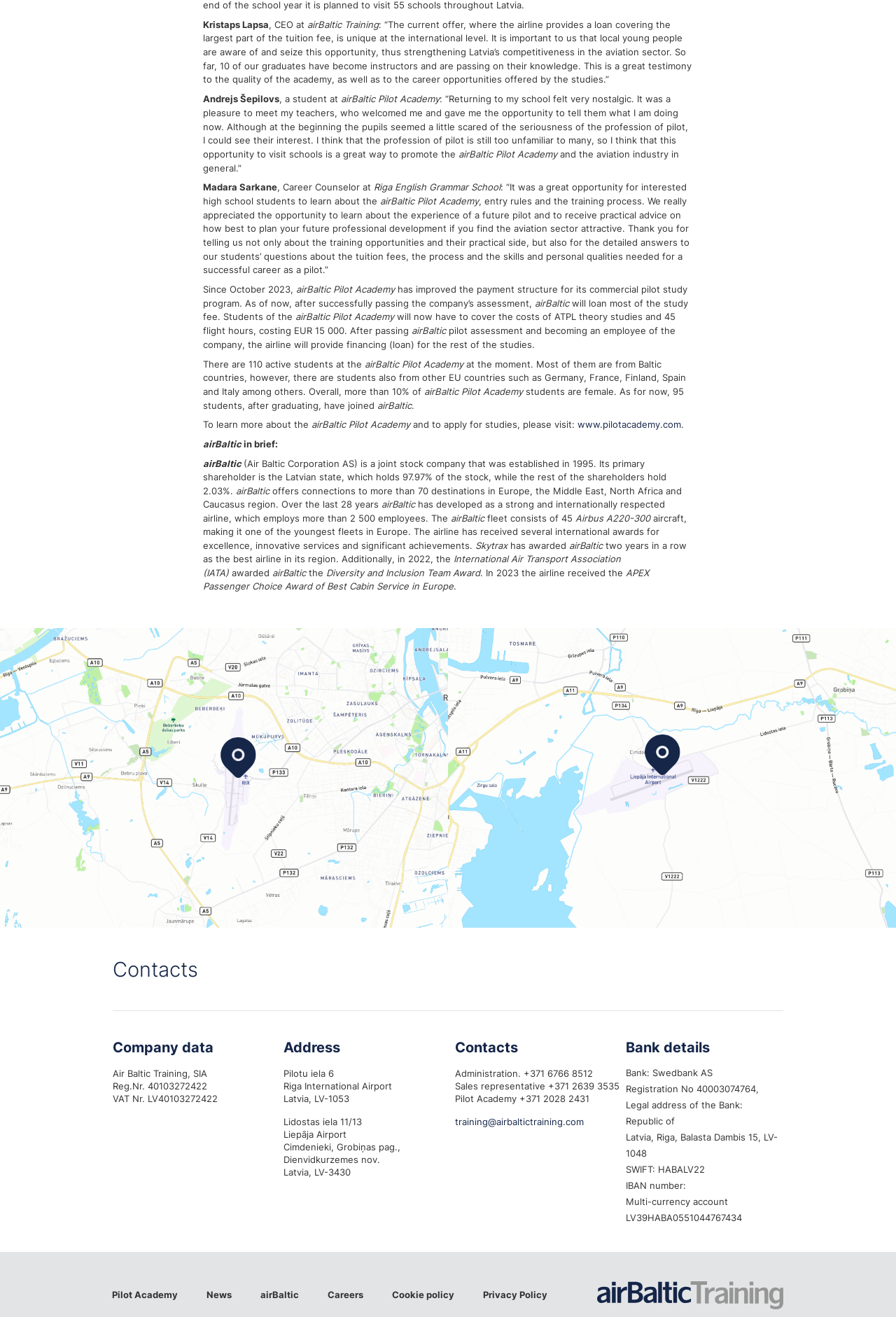Can you find the bounding box coordinates for the UI element given this description: "News"? Provide the coordinates as four float numbers between 0 and 1: [left, top, right, bottom].

[0.214, 0.967, 0.274, 1.0]